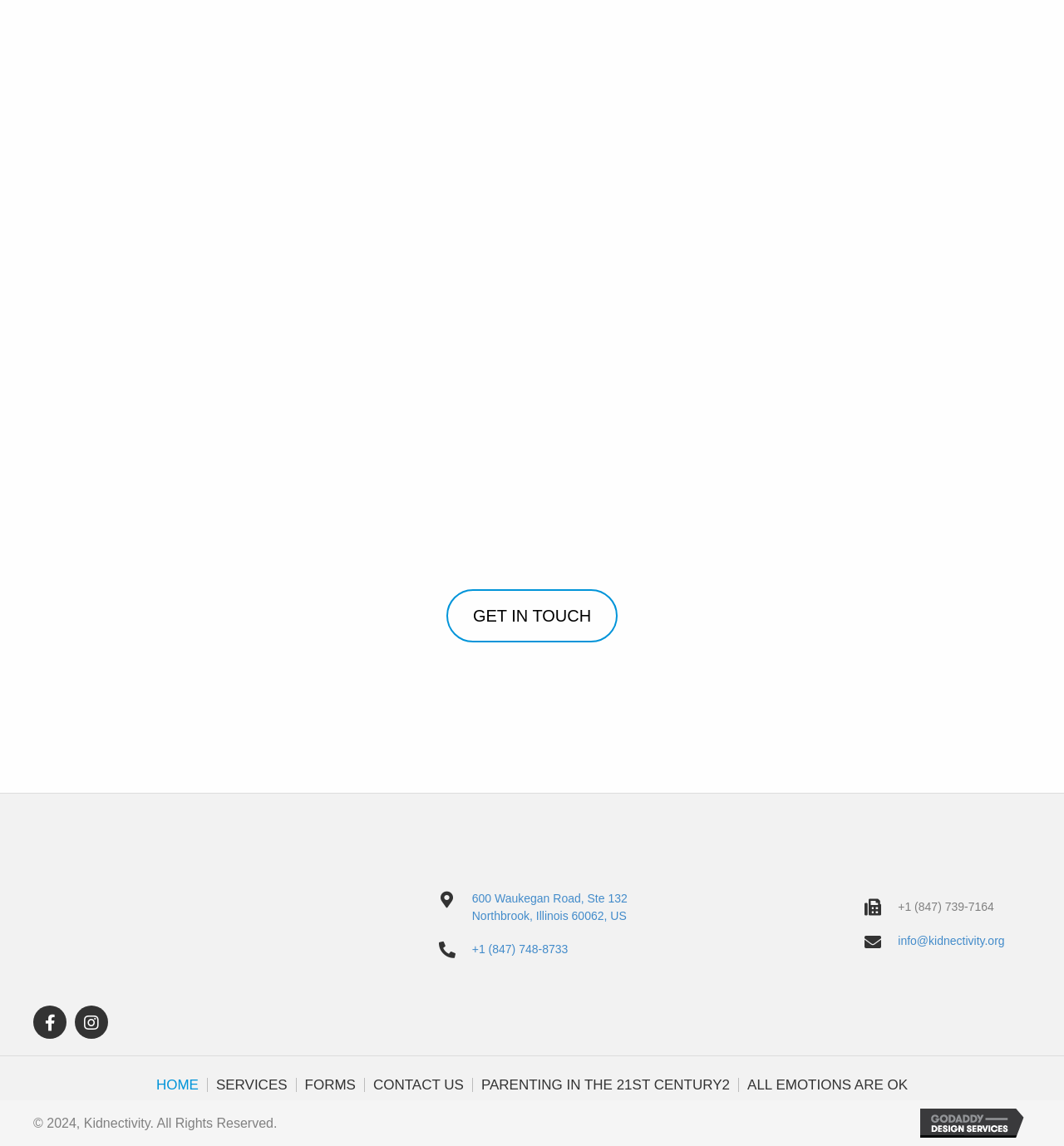How many images of people are there? Analyze the screenshot and reply with just one word or a short phrase.

3